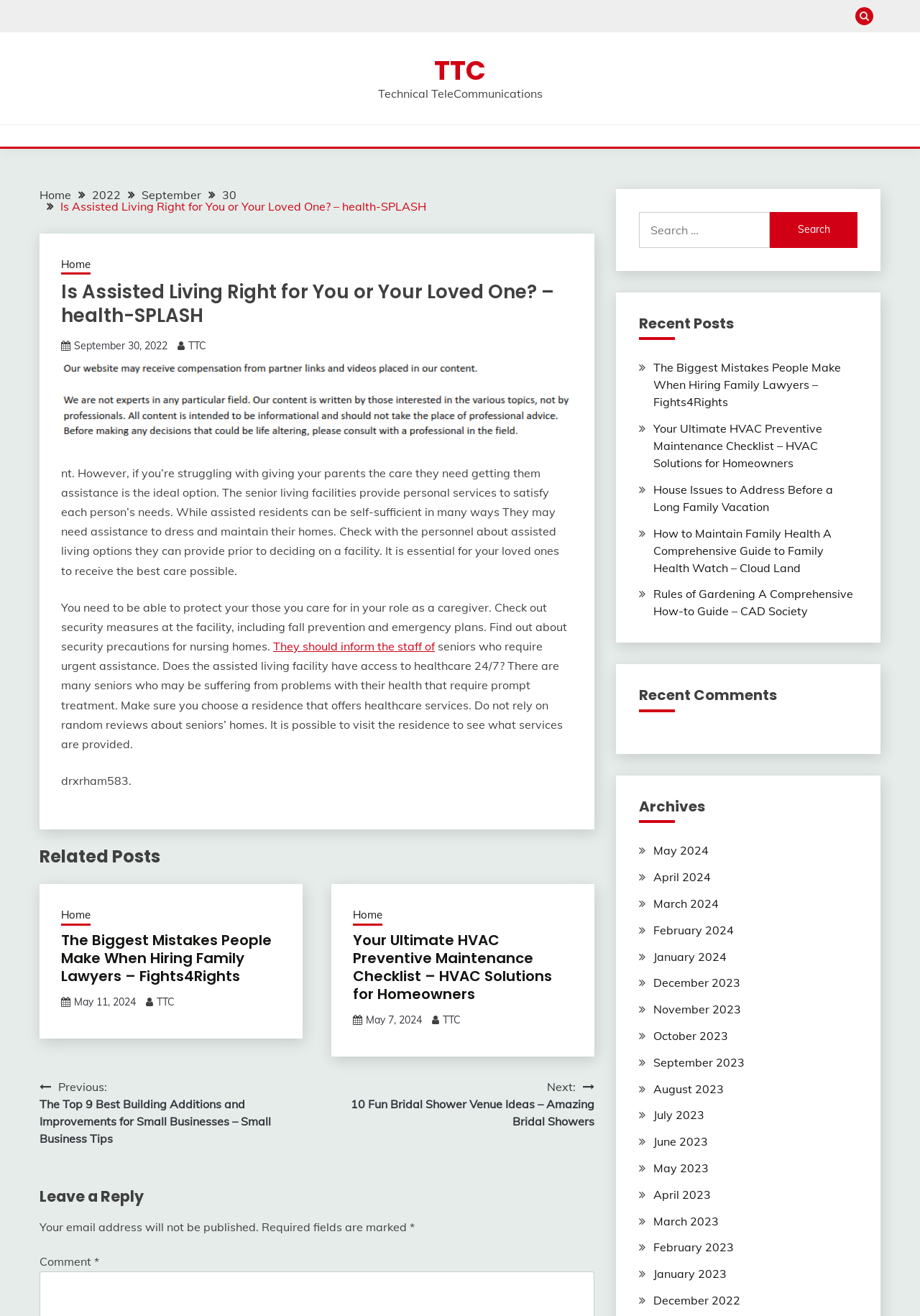Generate a detailed explanation of the webpage's features and information.

This webpage is about assisted living facilities and provides guidance on how to choose the right one for your loved ones. At the top of the page, there is a navigation menu with links to "Home", "2022", "September", and "30". Below this menu, there is a heading that reads "Is Assisted Living Right for You or Your Loved One? – health-SPLASH". 

On the left side of the page, there is a section with a heading "Related Posts" that lists several links to other articles, including "The Biggest Mistakes People Make When Hiring Family Lawyers – Fights4Rights" and "Your Ultimate HVAC Preventive Maintenance Checklist – HVAC Solutions for Homeowners". 

In the main content area, there is a long article that discusses the importance of choosing the right assisted living facility for your loved ones. The article provides tips on what to look for in a facility, including personal services, security measures, and access to healthcare. There are also several paragraphs of text that provide more information on these topics.

On the right side of the page, there are several sections, including "Recent Posts", "Recent Comments", and "Archives". The "Recent Posts" section lists several links to other articles, while the "Recent Comments" section appears to be empty. The "Archives" section lists links to articles from different months, ranging from May 2024 to December 2022.

At the bottom of the page, there is a section with a heading "Leave a Reply" that allows users to leave comments. There is also a search bar that allows users to search for specific topics.